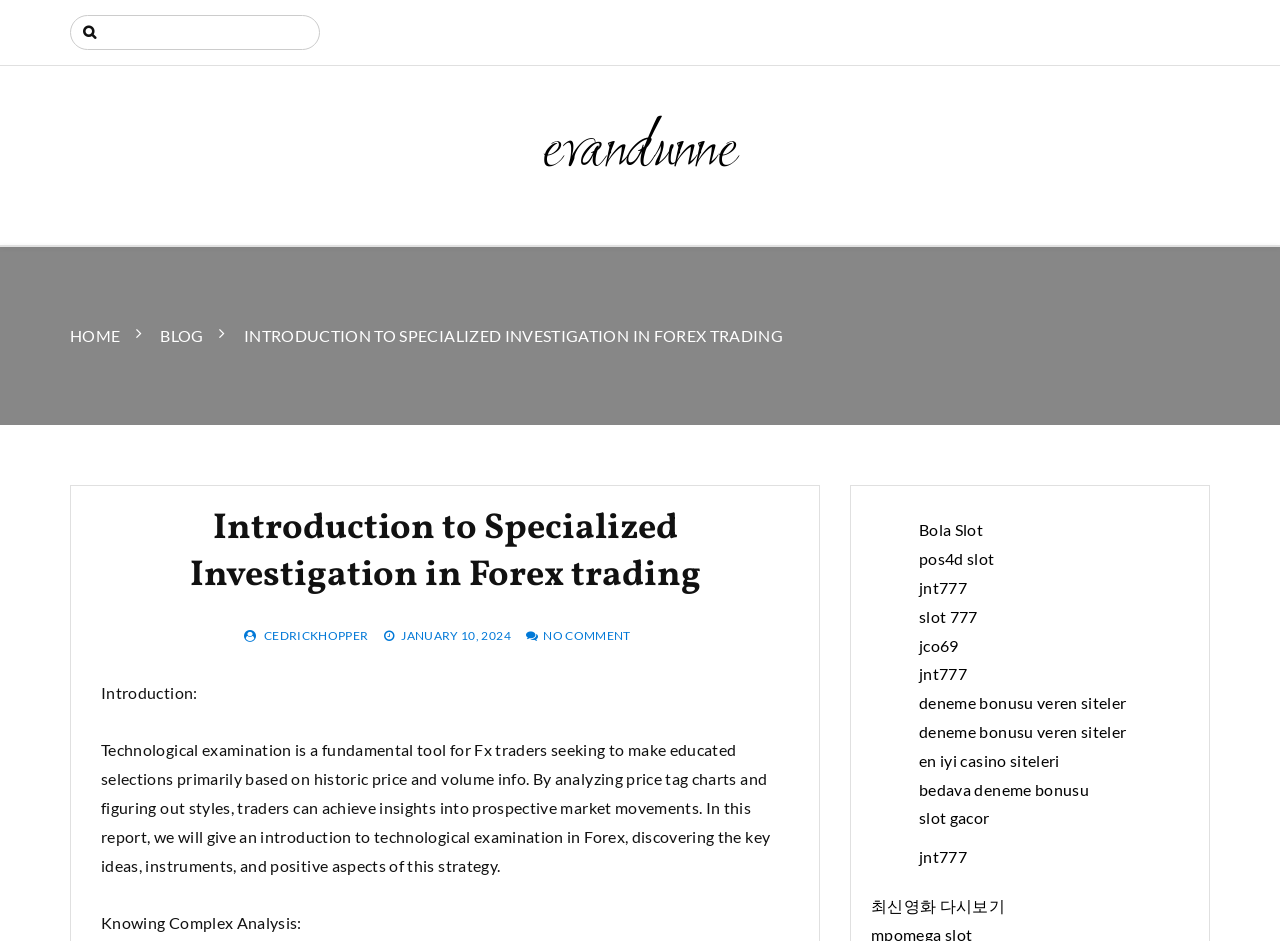Locate the UI element that matches the description jnt777 in the webpage screenshot. Return the bounding box coordinates in the format (top-left x, top-left y, bottom-right x, bottom-right y), with values ranging from 0 to 1.

[0.718, 0.706, 0.756, 0.726]